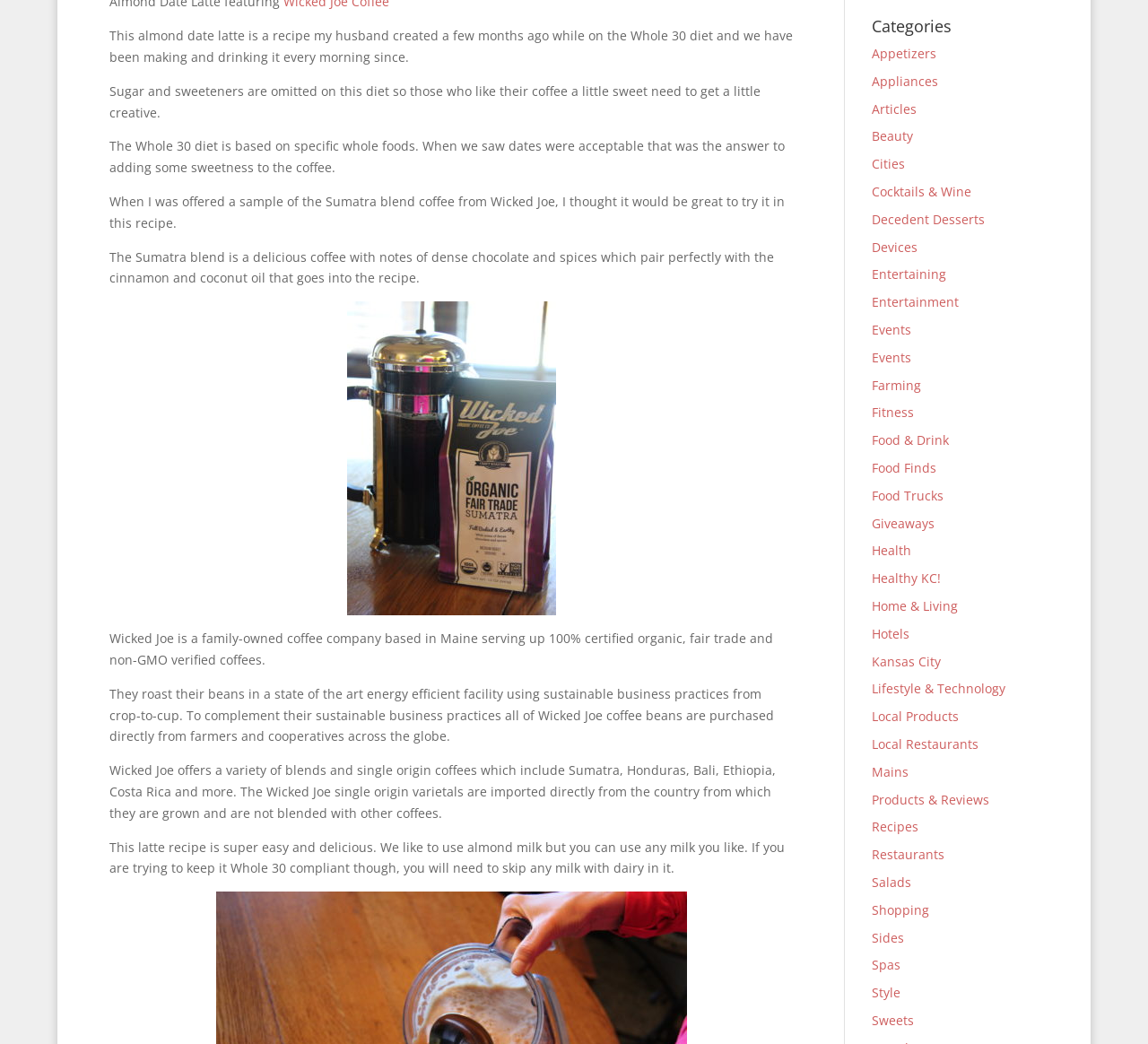Identify the bounding box coordinates for the element you need to click to achieve the following task: "Explore the 'Recipes' section". Provide the bounding box coordinates as four float numbers between 0 and 1, in the form [left, top, right, bottom].

[0.759, 0.784, 0.8, 0.8]